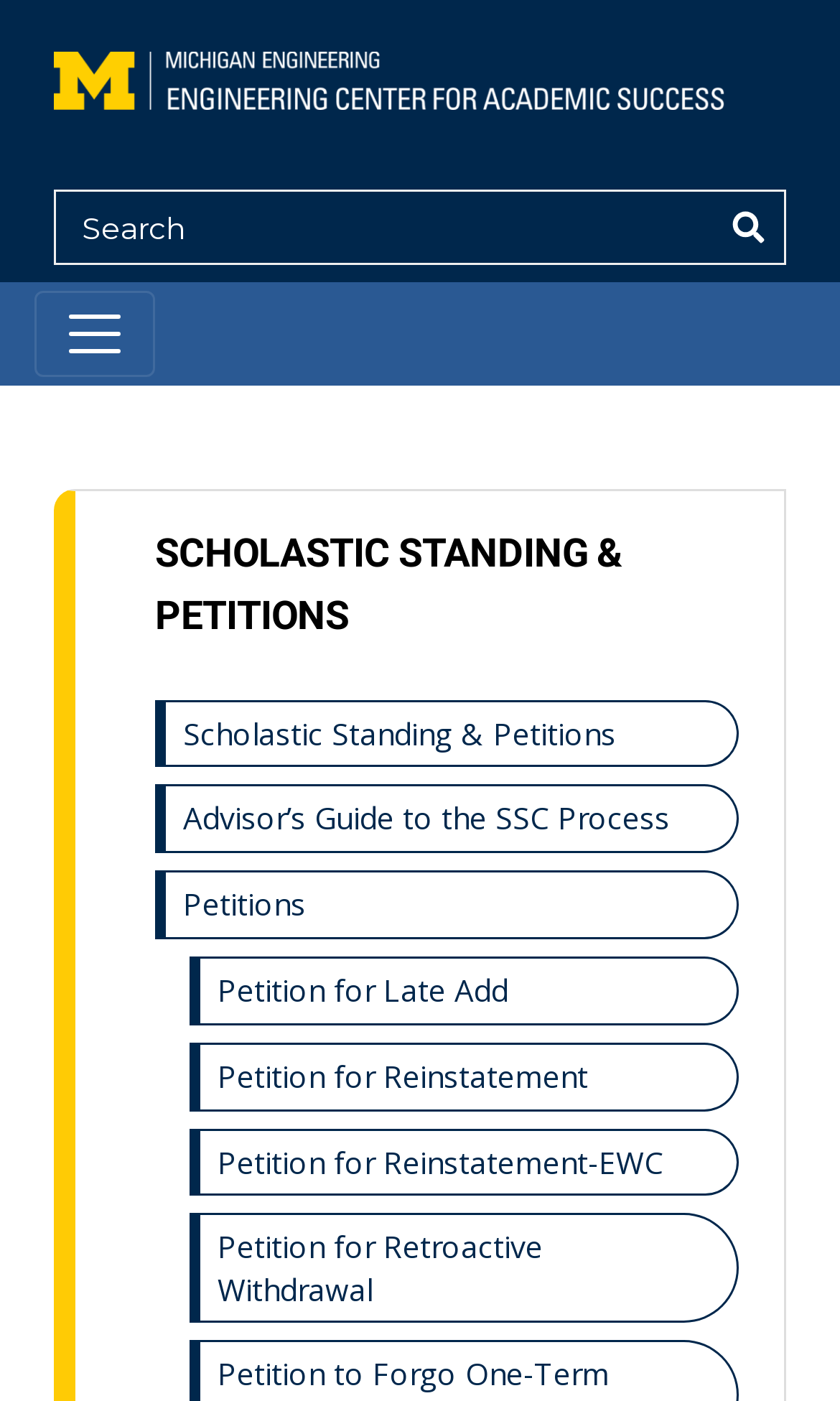Find the bounding box coordinates of the element you need to click on to perform this action: 'go to Engineering Center for Academic Success homepage'. The coordinates should be represented by four float values between 0 and 1, in the format [left, top, right, bottom].

[0.064, 0.025, 0.895, 0.086]